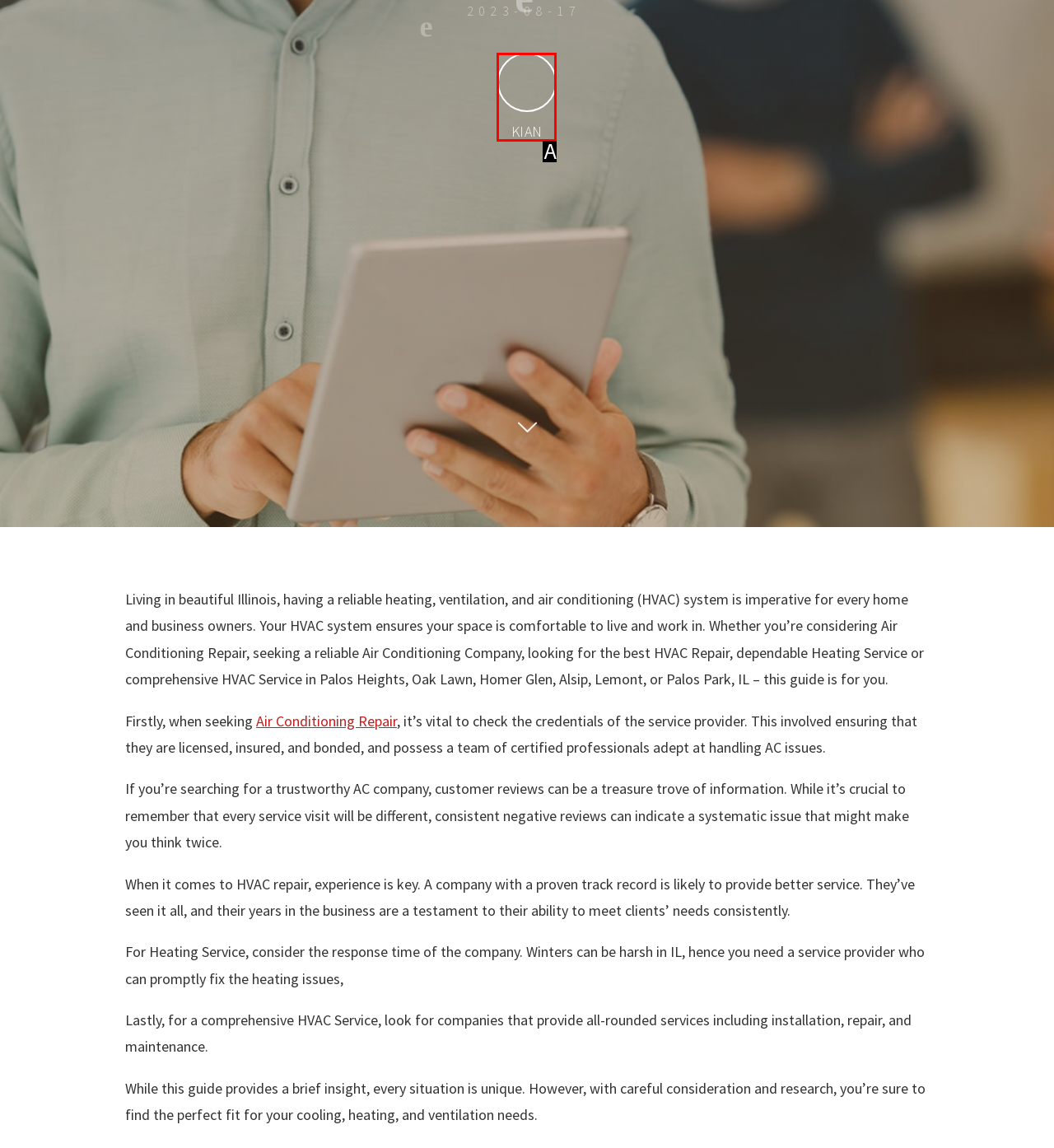Choose the UI element that best aligns with the description: KIAN
Respond with the letter of the chosen option directly.

A